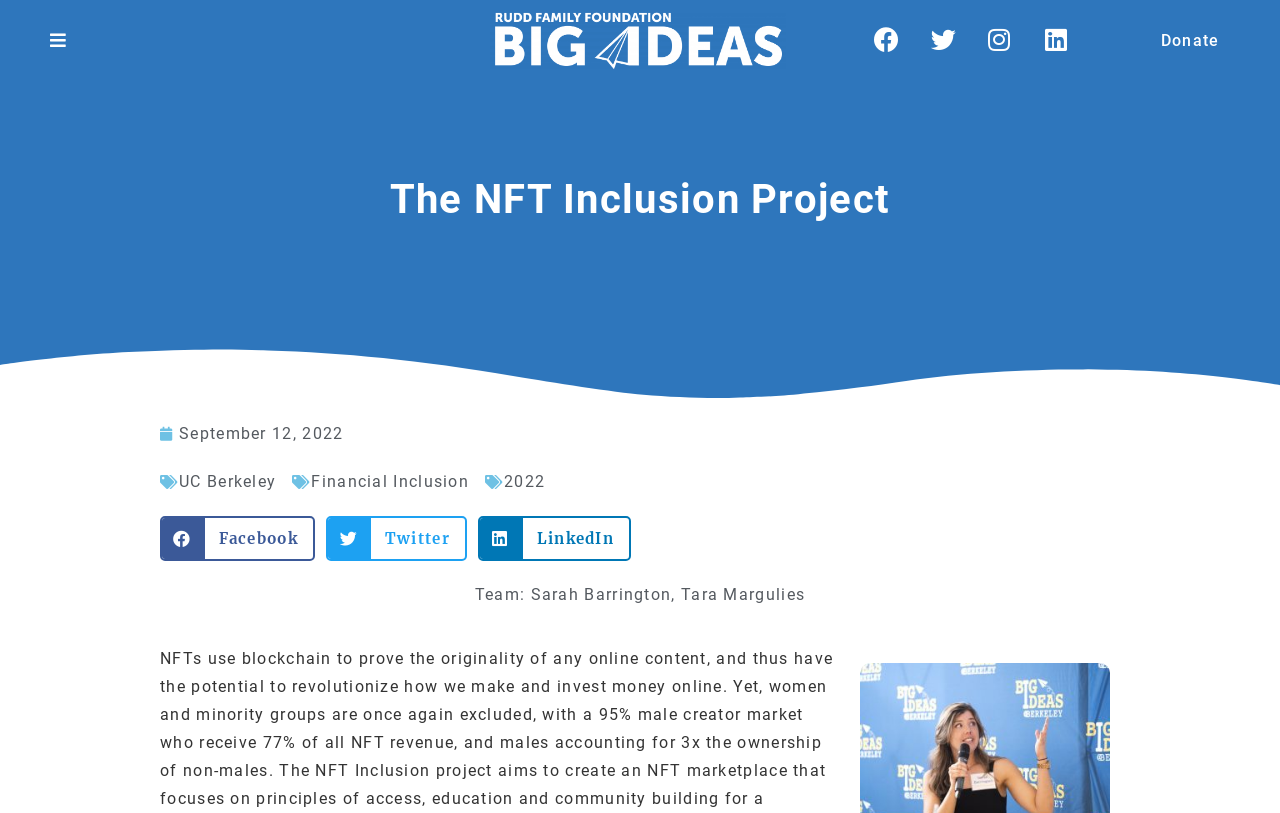Explain the contents of the webpage comprehensively.

The webpage is about the NFT Inclusion Project, specifically the Big Ideas Contest. At the top left, there is a button and a link next to each other. To the right of these, there are four social media links, namely Facebook, Twitter, Instagram, and Linkedin, each with its respective icon. Further to the right, there is a "Donate" button.

Below these top elements, the main heading "The NFT Inclusion Project" is prominently displayed. Underneath this heading, there is a date "September 12, 2022" followed by three links: "UC Berkeley", "Financial Inclusion", and "2022".

On the lower half of the page, there are three static text elements, each mentioning a social media platform: Facebook, Twitter, and LinkedIn. Below these, there is a text element that lists the team members, Sarah Barrington and Tara Margulies.